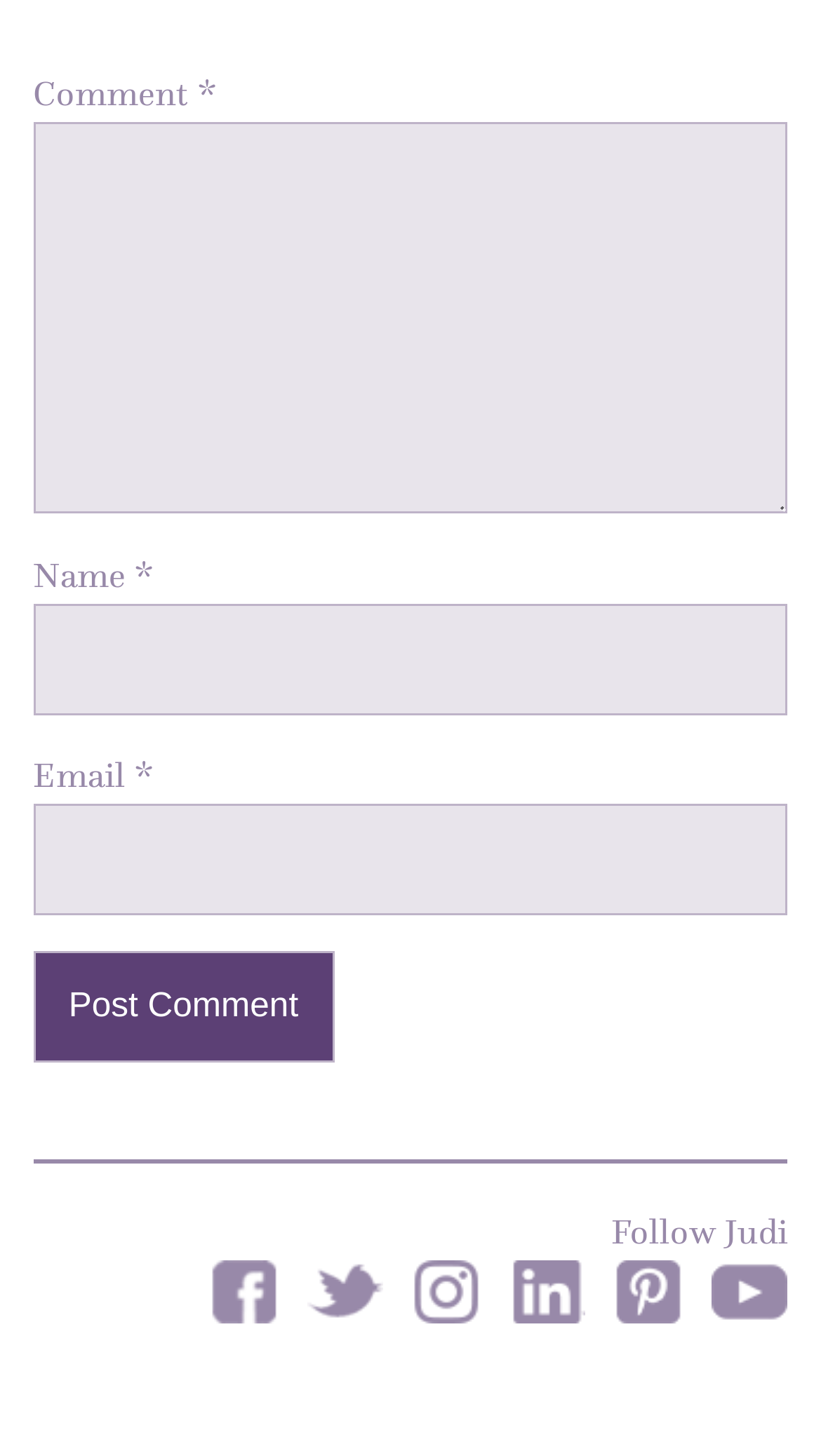What is the description of the 'Email' textbox?
Based on the screenshot, answer the question with a single word or phrase.

Email *